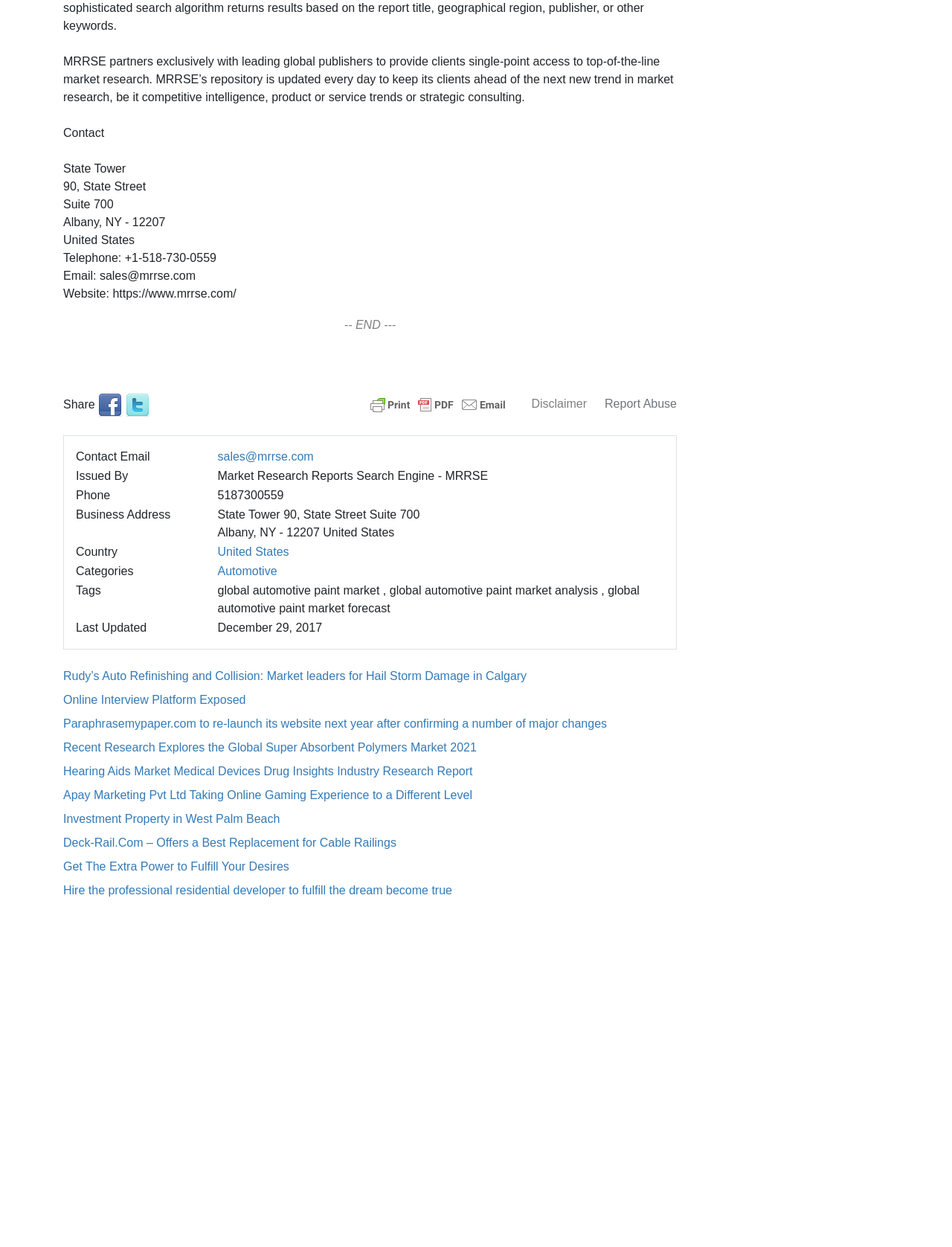Please give a succinct answer using a single word or phrase:
What is the company's phone number?

+1-518-730-0559